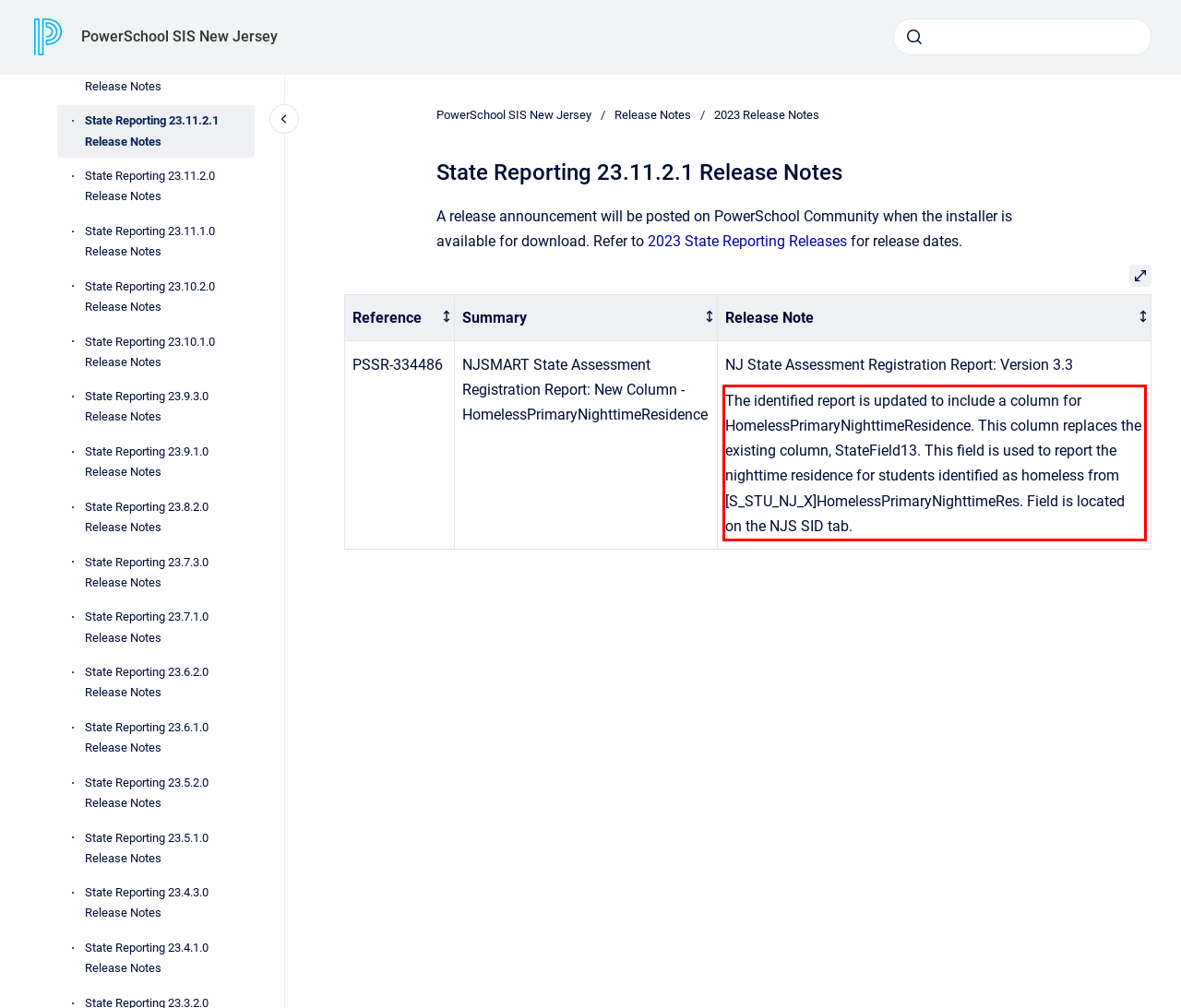Review the screenshot of the webpage and recognize the text inside the red rectangle bounding box. Provide the extracted text content.

The identified report is updated to include a column for HomelessPrimaryNighttimeResidence. This column replaces the existing column, StateField13. This field is used to report the nighttime residence for students identified as homeless from [S_STU_NJ_X]HomelessPrimaryNighttimeRes. Field is located on the NJS SID tab.